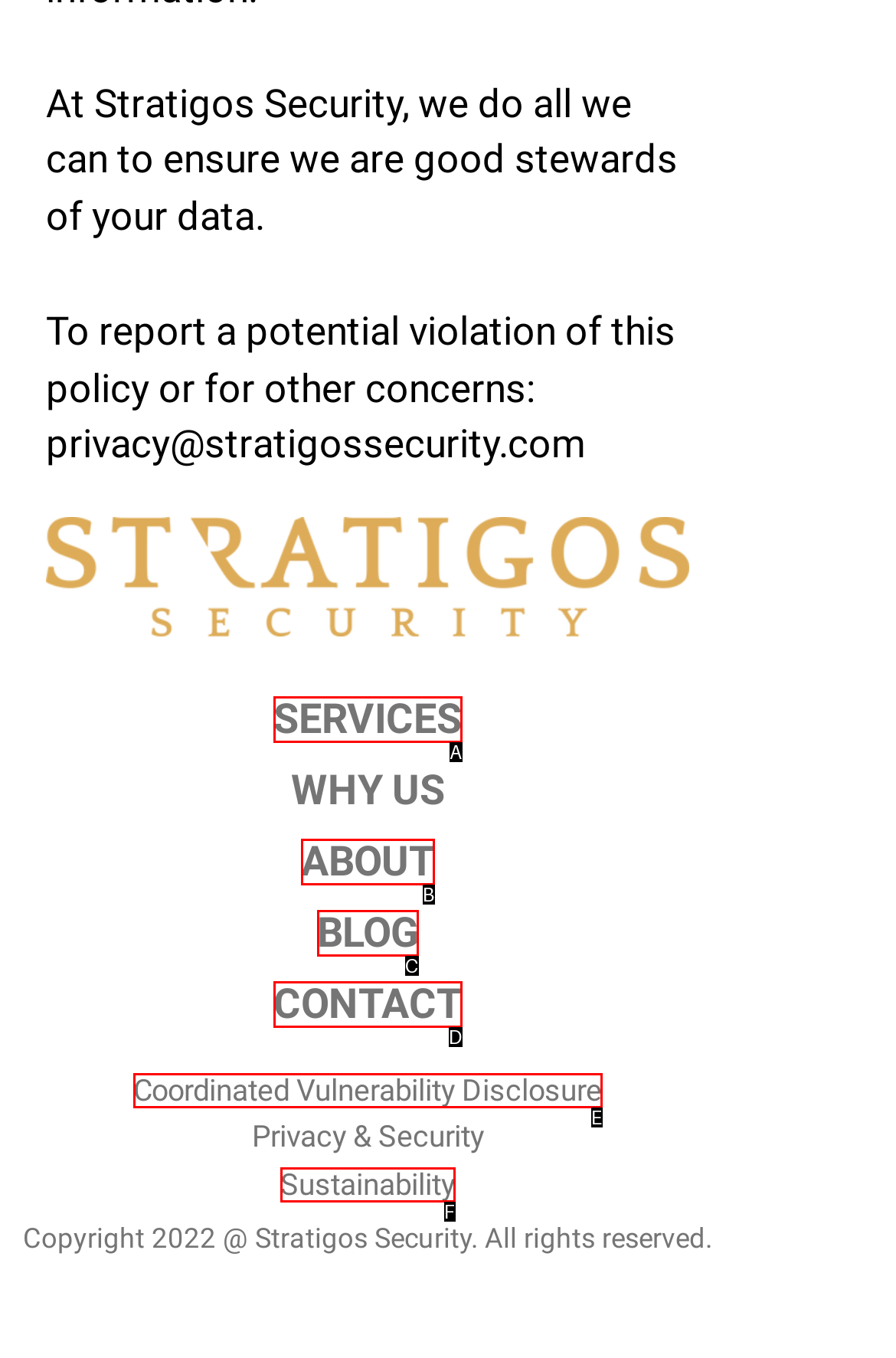Select the HTML element that fits the following description: BLOG
Provide the letter of the matching option.

C